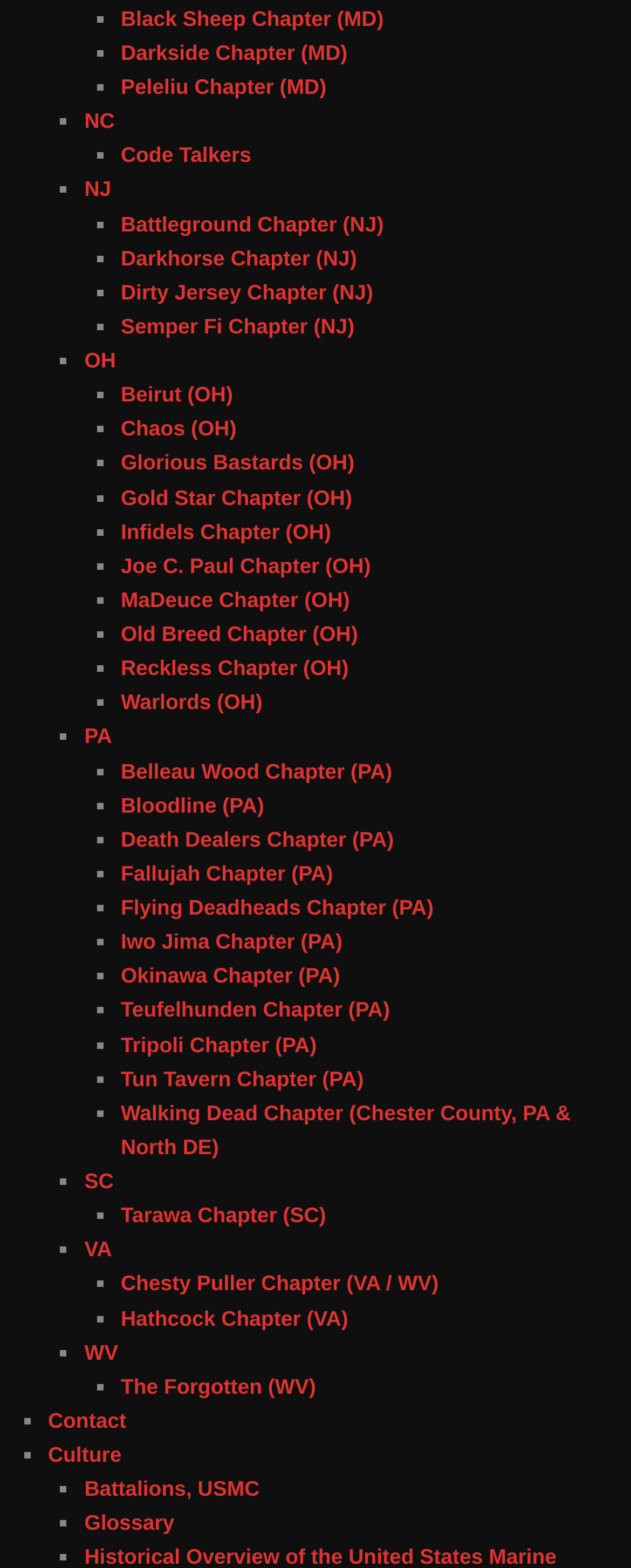Specify the bounding box coordinates (top-left x, top-left y, bottom-right x, bottom-right y) of the UI element in the screenshot that matches this description: submit share the fun

None